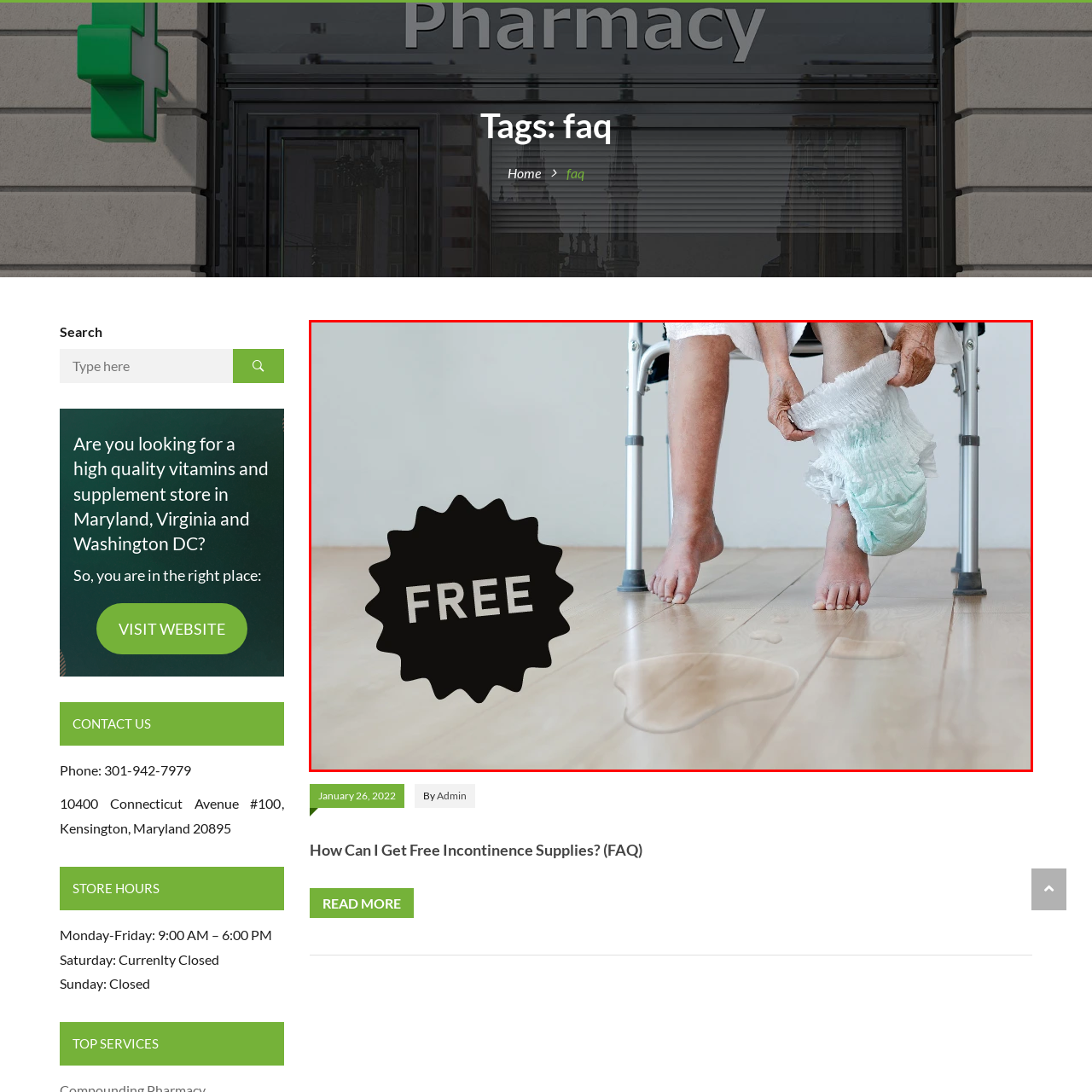Offer a detailed explanation of the image encased within the red boundary.

This image illustrates a person sitting in a bathroom chair, preparing to put on an incontinence product. The person's legs are visible, with one hand holding the product, and they are in a relaxed, everyday home setting, suggested by the wooden floor. In the foreground, a prominent label with the word "FREE" is displayed, indicating that the supplies may be available at no cost. This visual context is relevant for those seeking information about accessible incontinence supplies, emphasizing the ease of access and potential assistance available for individuals in need.